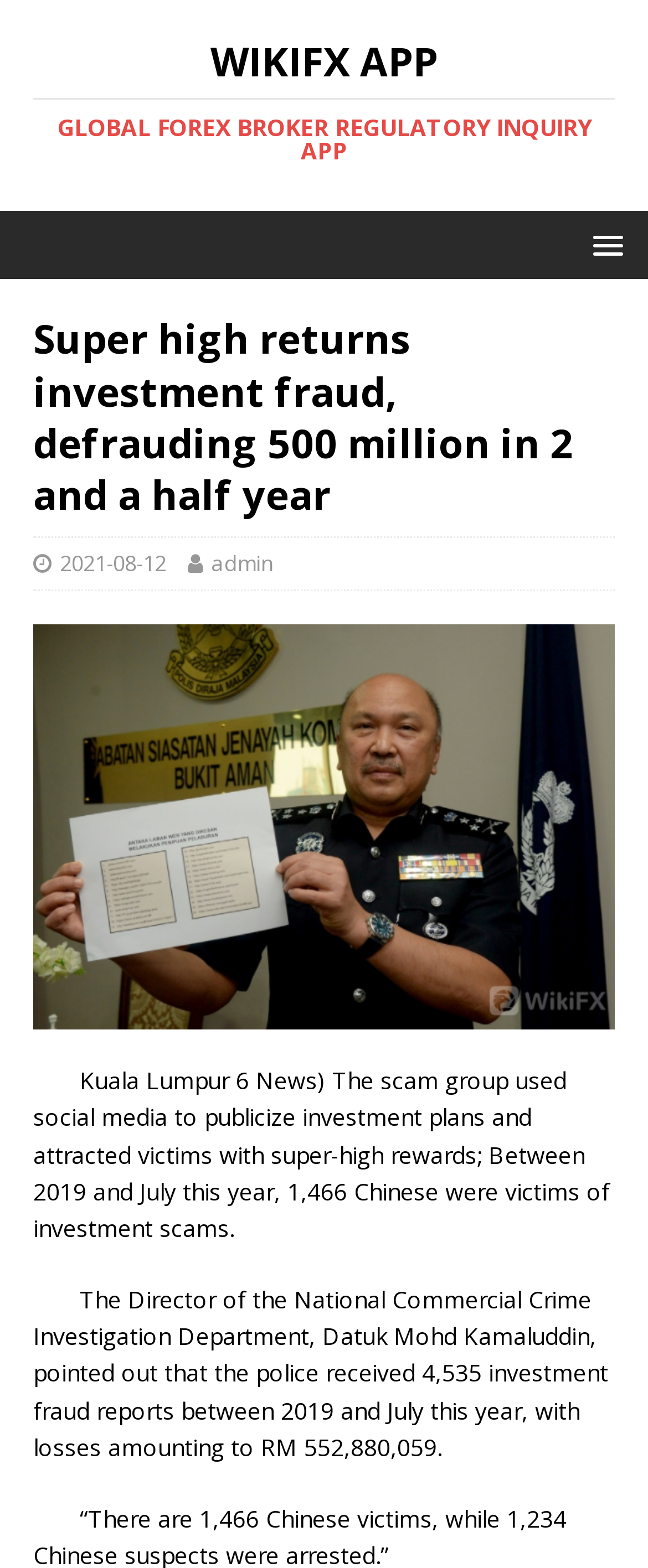What social media platform is mentioned?
Utilize the information in the image to give a detailed answer to the question.

The image element with the description 'WeChat' indicates that WeChat is the social media platform mentioned in the webpage.